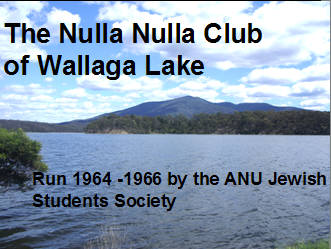What is the time period during which the Nulla Nulla Club operated?
Using the information from the image, give a concise answer in one word or a short phrase.

1964 to 1966